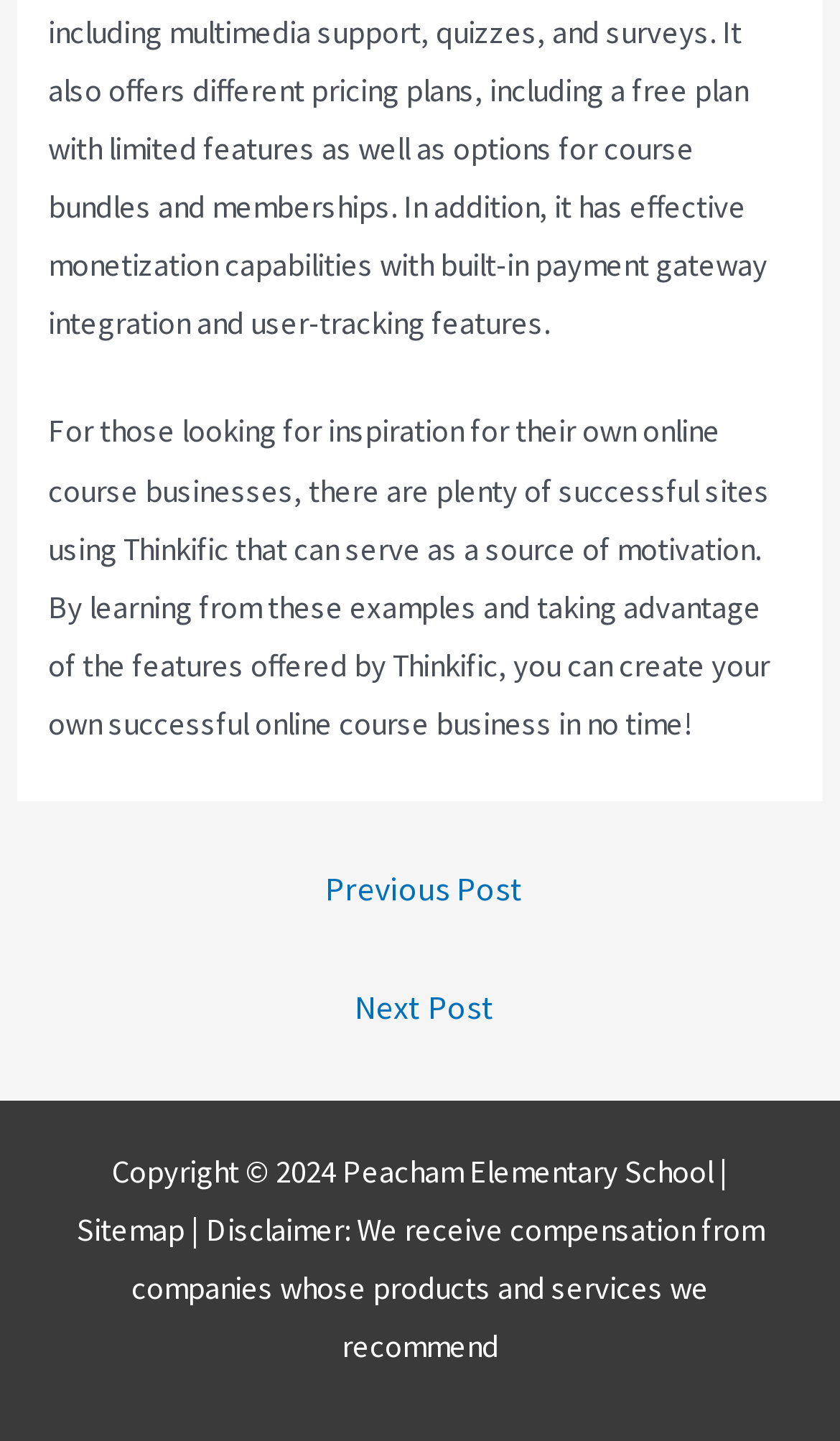Find the bounding box coordinates for the HTML element specified by: "Next Post →".

[0.025, 0.674, 0.985, 0.728]